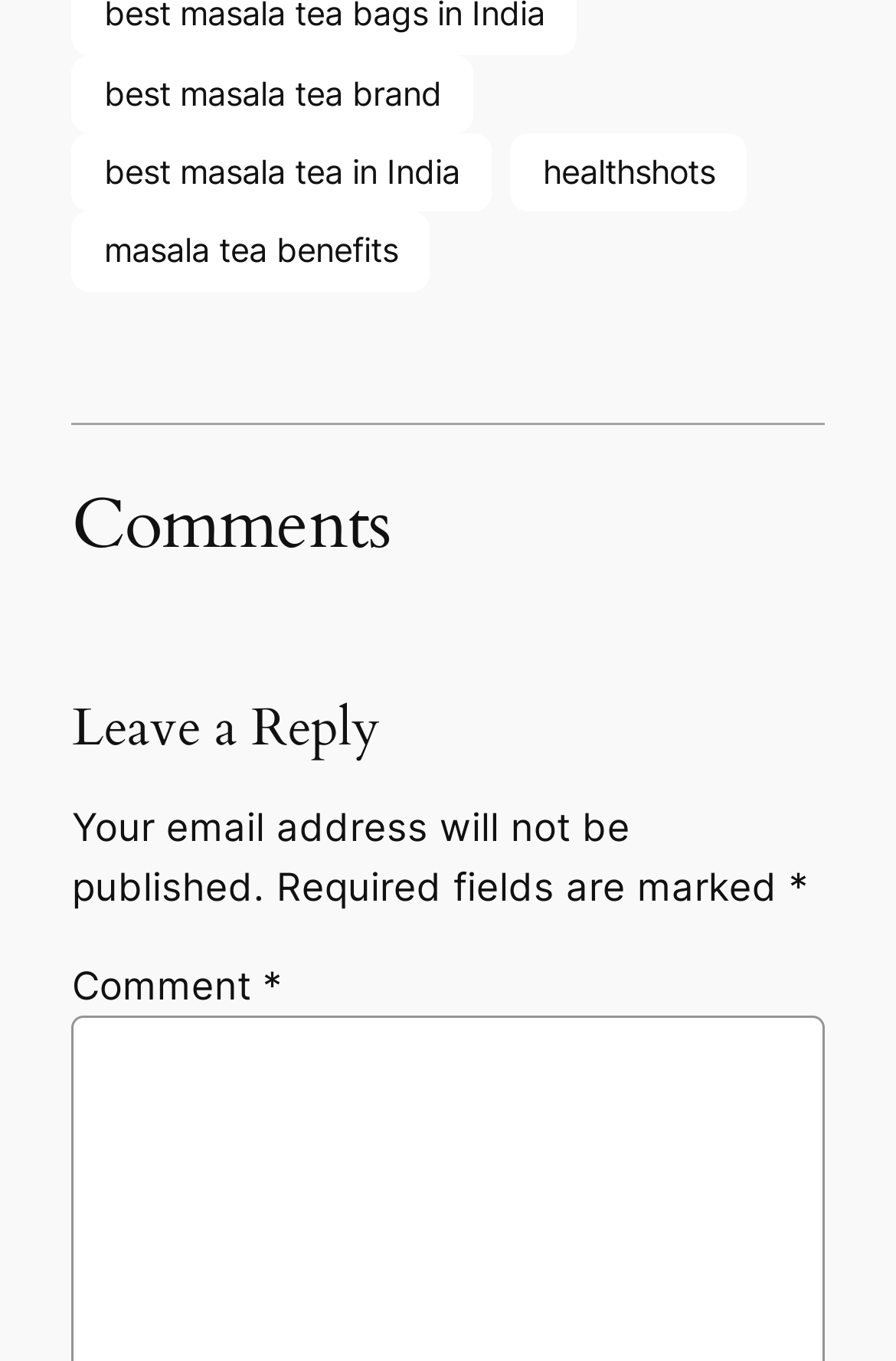With reference to the screenshot, provide a detailed response to the question below:
What is the policy on email addresses?

The text 'Your email address will not be published' indicates that the website does not publish email addresses, likely to protect user privacy.